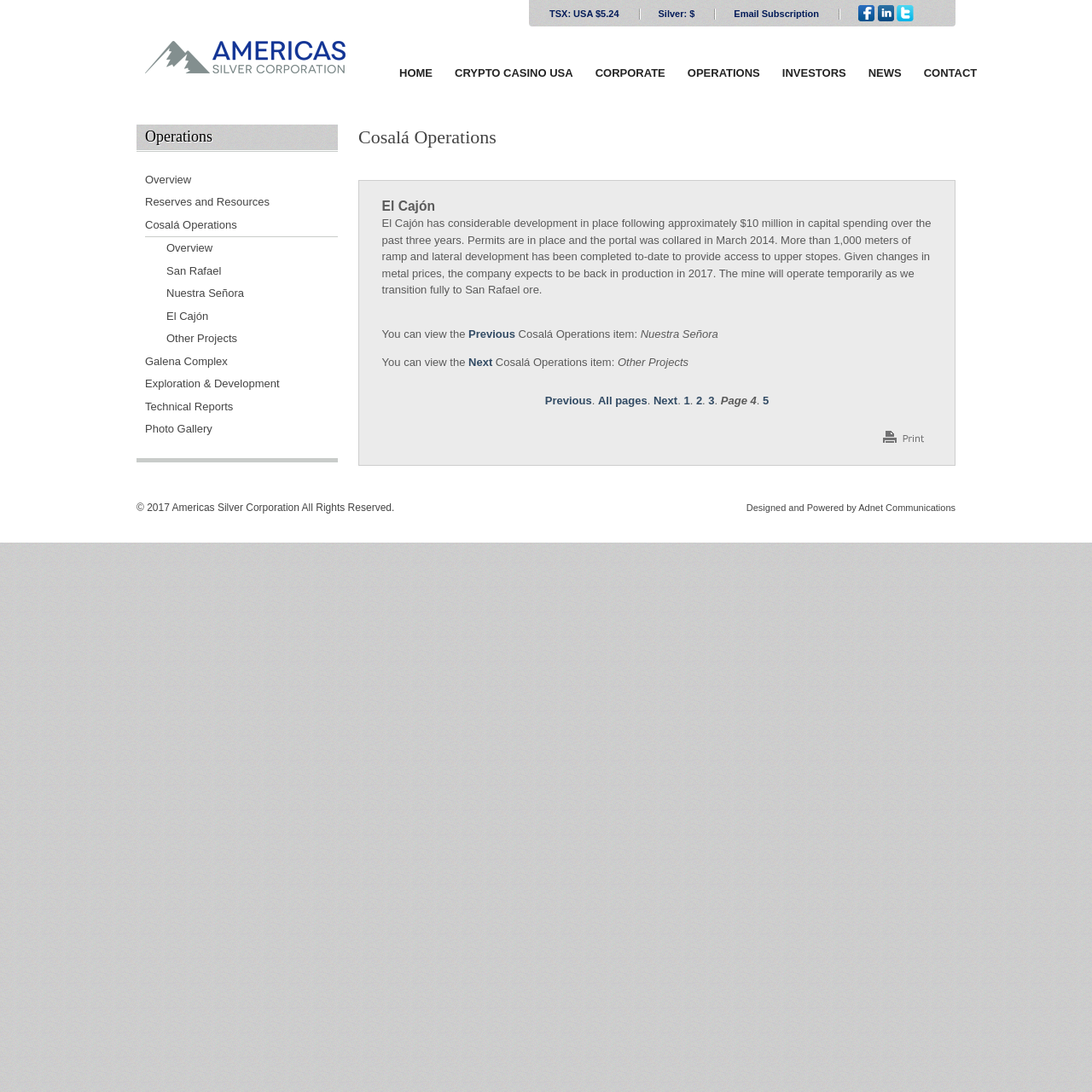Given the description "Email Subscription", determine the bounding box of the corresponding UI element.

[0.672, 0.008, 0.75, 0.017]